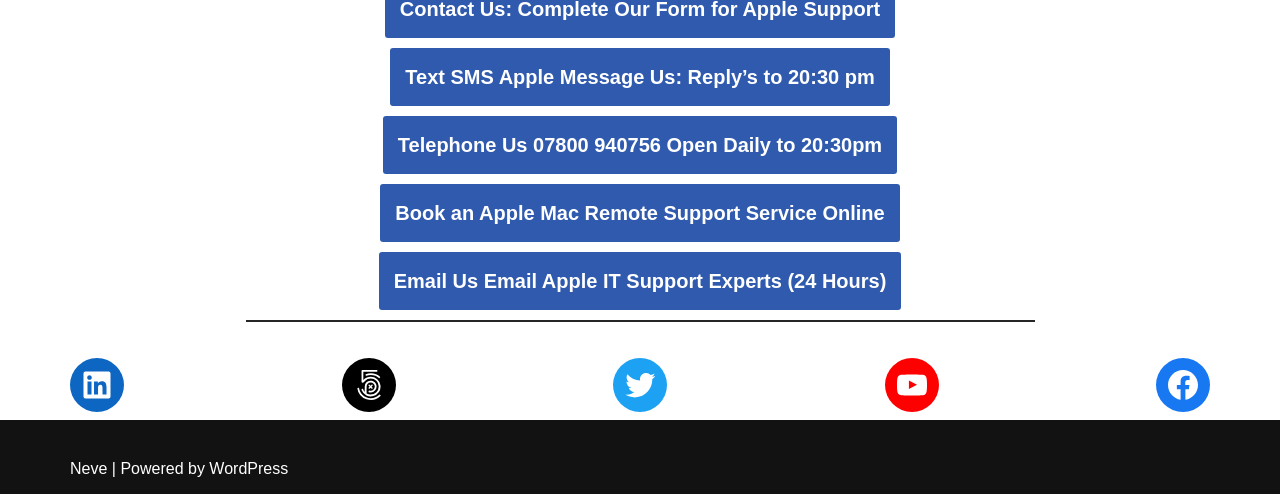Please provide the bounding box coordinates in the format (top-left x, top-left y, bottom-right x, bottom-right y). Remember, all values are floating point numbers between 0 and 1. What is the bounding box coordinate of the region described as: 500px

[0.267, 0.725, 0.309, 0.834]